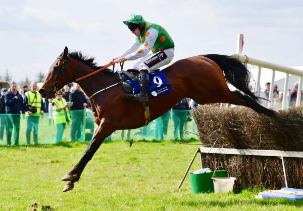What is the atmosphere of the event? Refer to the image and provide a one-word or short phrase answer.

Exciting and energetic